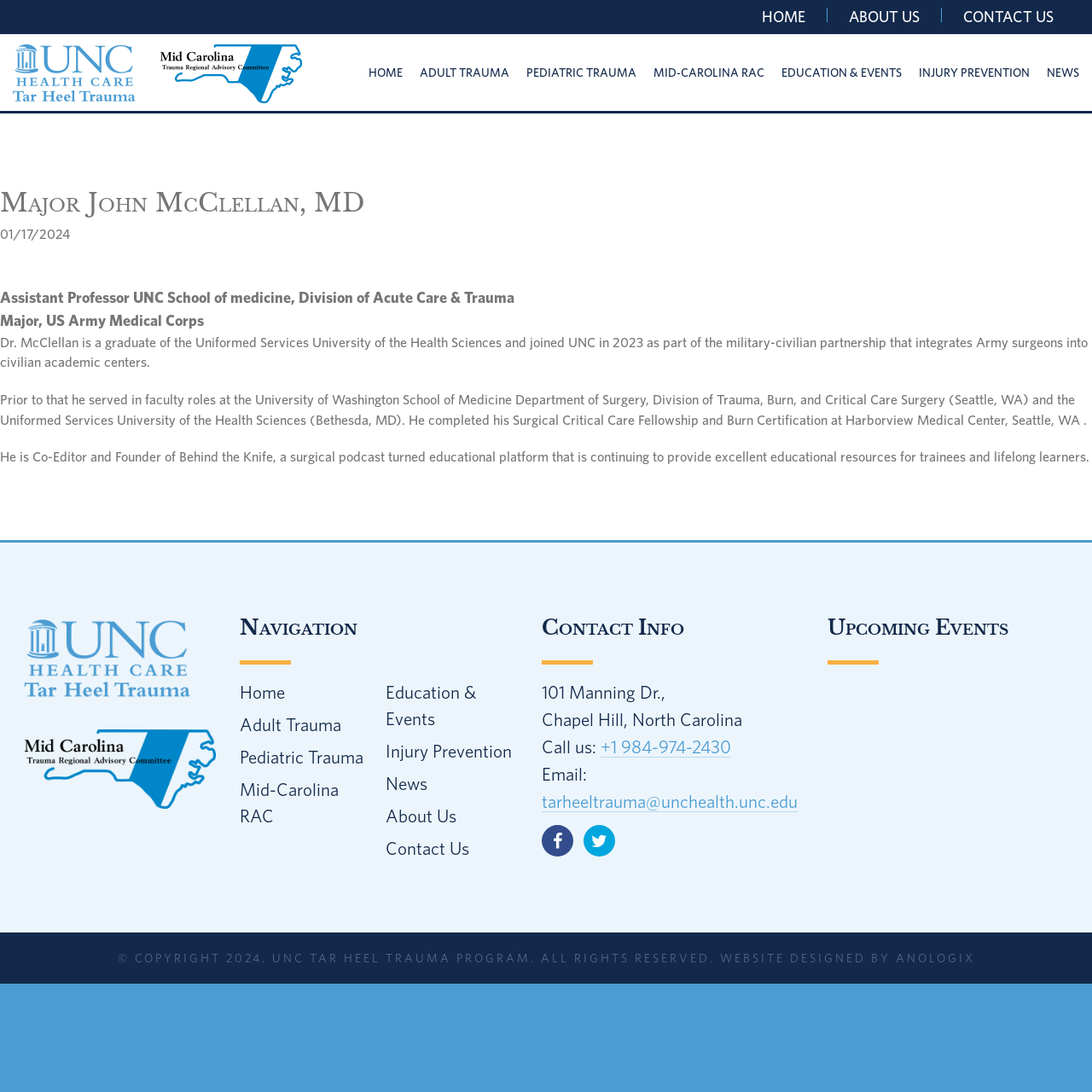Please extract the title of the webpage.

Major John McClellan, MD